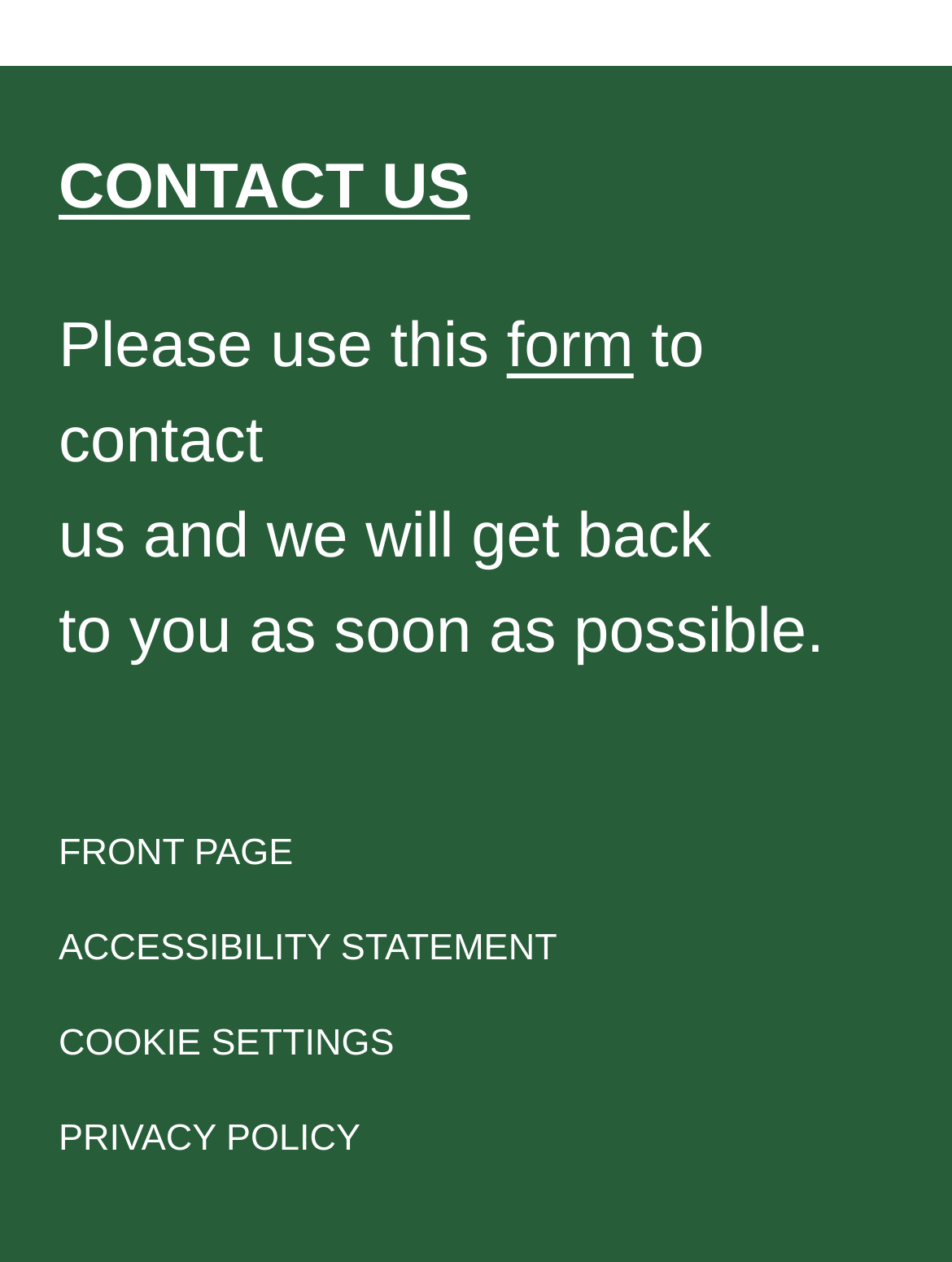What is the purpose of the 'CONTACT US' link?
Look at the screenshot and respond with a single word or phrase.

To contact the website